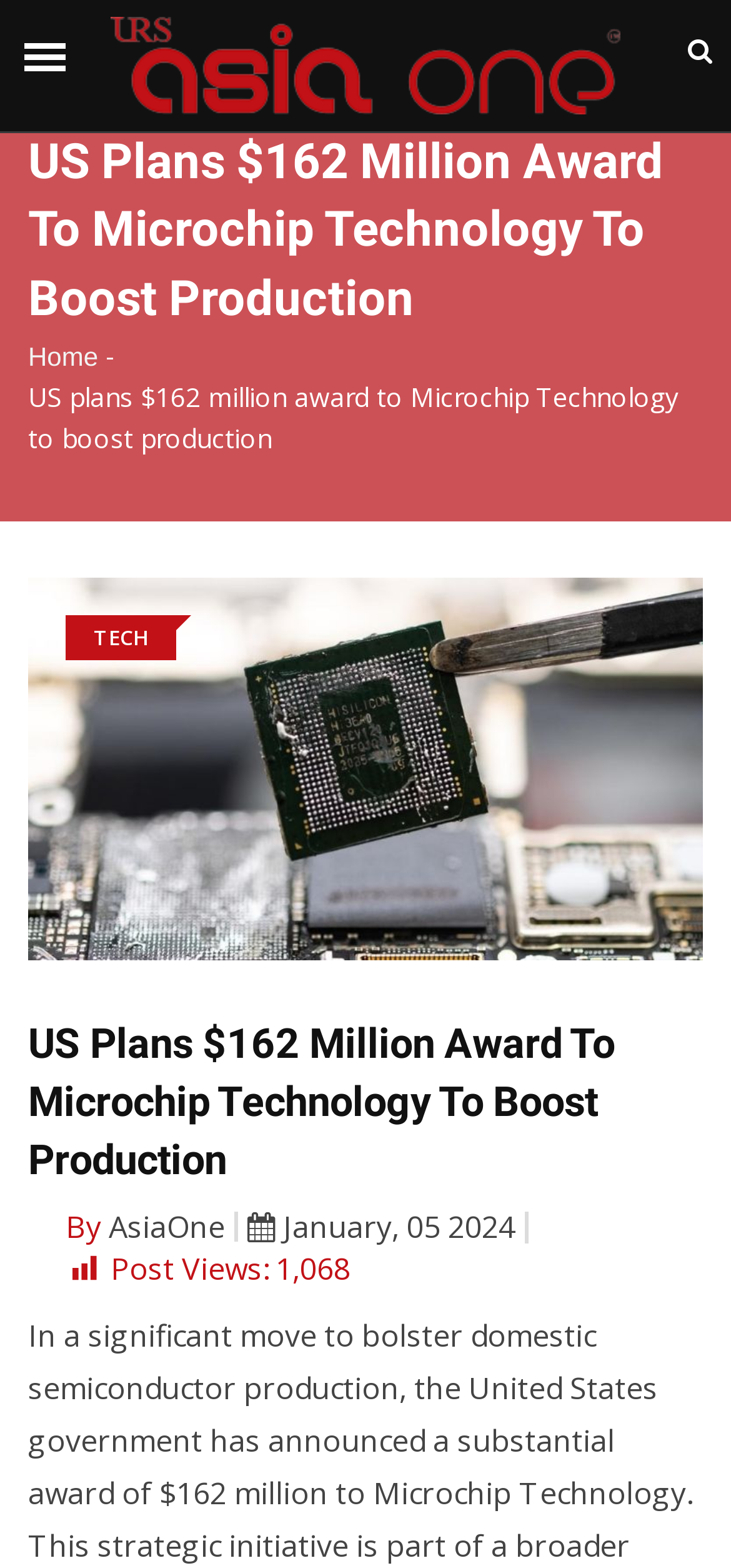Locate the bounding box of the UI element defined by this description: "Home". The coordinates should be given as four float numbers between 0 and 1, formatted as [left, top, right, bottom].

[0.038, 0.218, 0.134, 0.237]